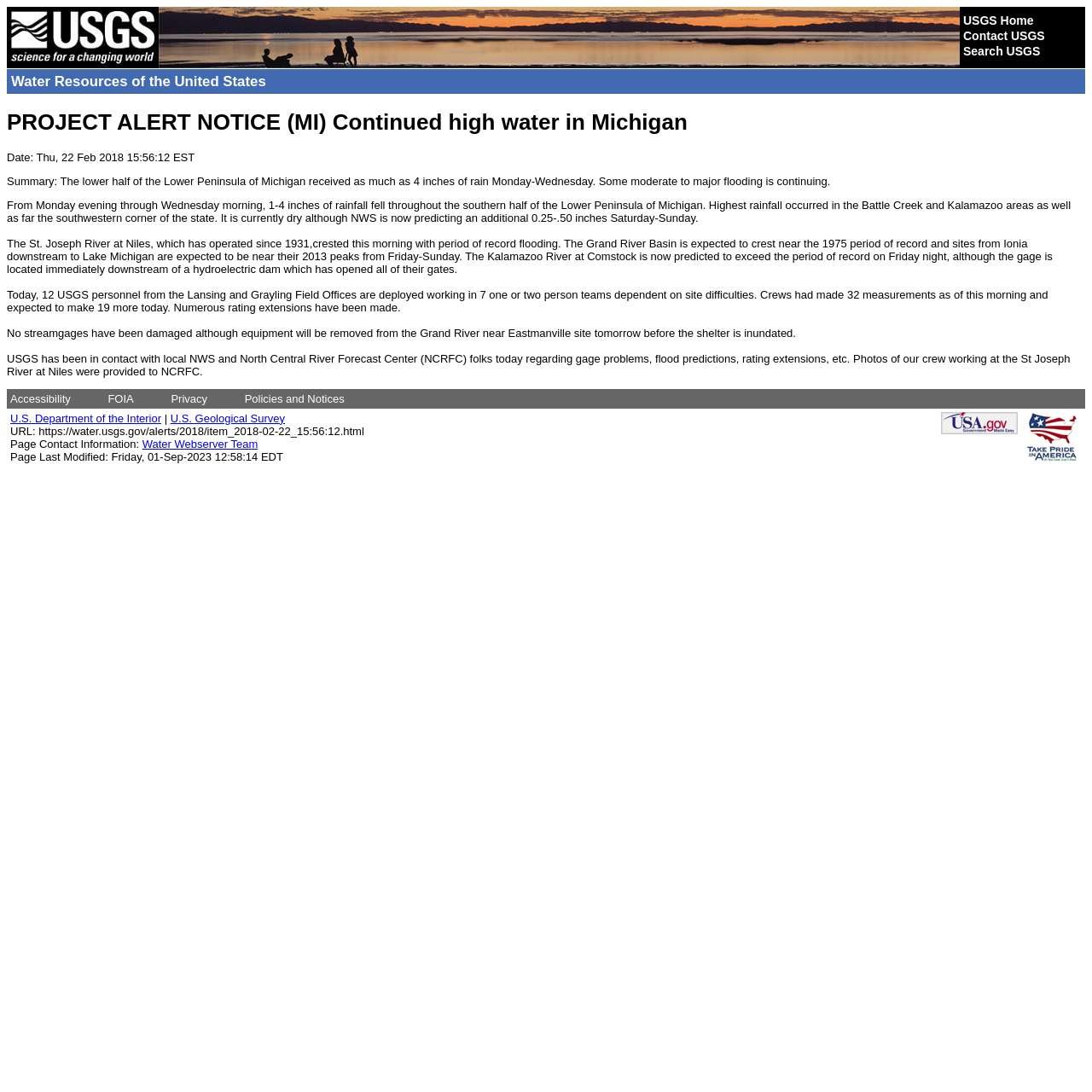What is the topic of the project alert?
Analyze the screenshot and provide a detailed answer to the question.

Based on the webpage content, specifically the heading 'PROJECT ALERT NOTICE (MI) Continued high water in Michigan' and the subsequent text, it is clear that the topic of the project alert is related to flooding in Michigan.